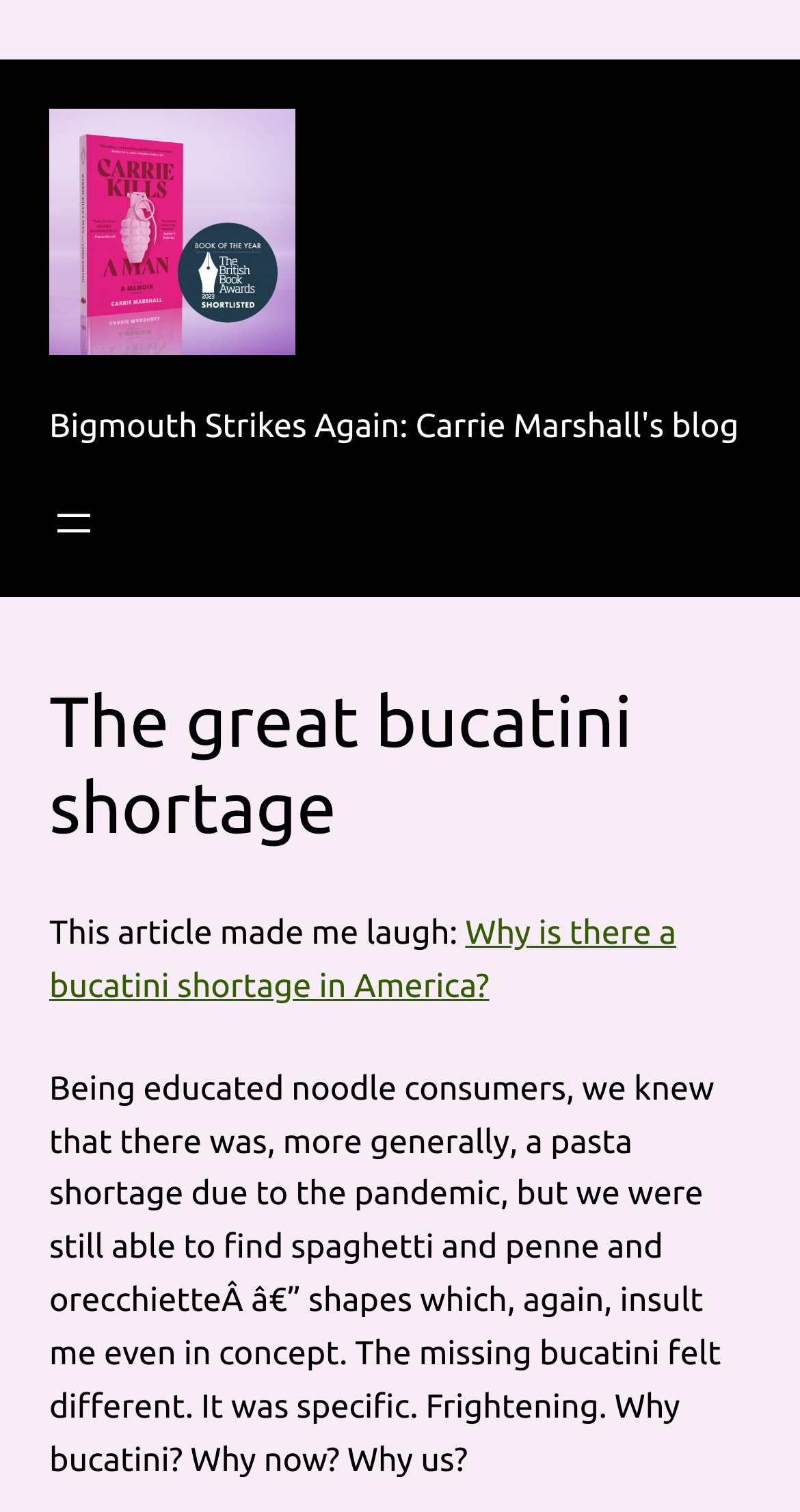Present a detailed account of what is displayed on the webpage.

The webpage is a blog post titled "The great bucatini shortage – Bigmouth Strikes Again: Carrie Marshall's blog". At the top, there is a link and an image with the same title, positioned side by side, taking up about a third of the screen width. Below them, there is a heading with the same title, spanning almost the entire screen width.

On the top-right corner, there is a navigation menu with an "Open menu" button. Below the navigation menu, there is a heading that reads "The great bucatini shortage". 

The main content of the blog post starts with a sentence "This article made me laugh:", followed by a link to another article titled "Why is there a bucatini shortage in America?". Below this, there is a blockquote that contains a passage of text discussing the bucatini shortage, which takes up about a quarter of the screen height. The passage is a humorous and relatable account of the author's experience with the shortage.